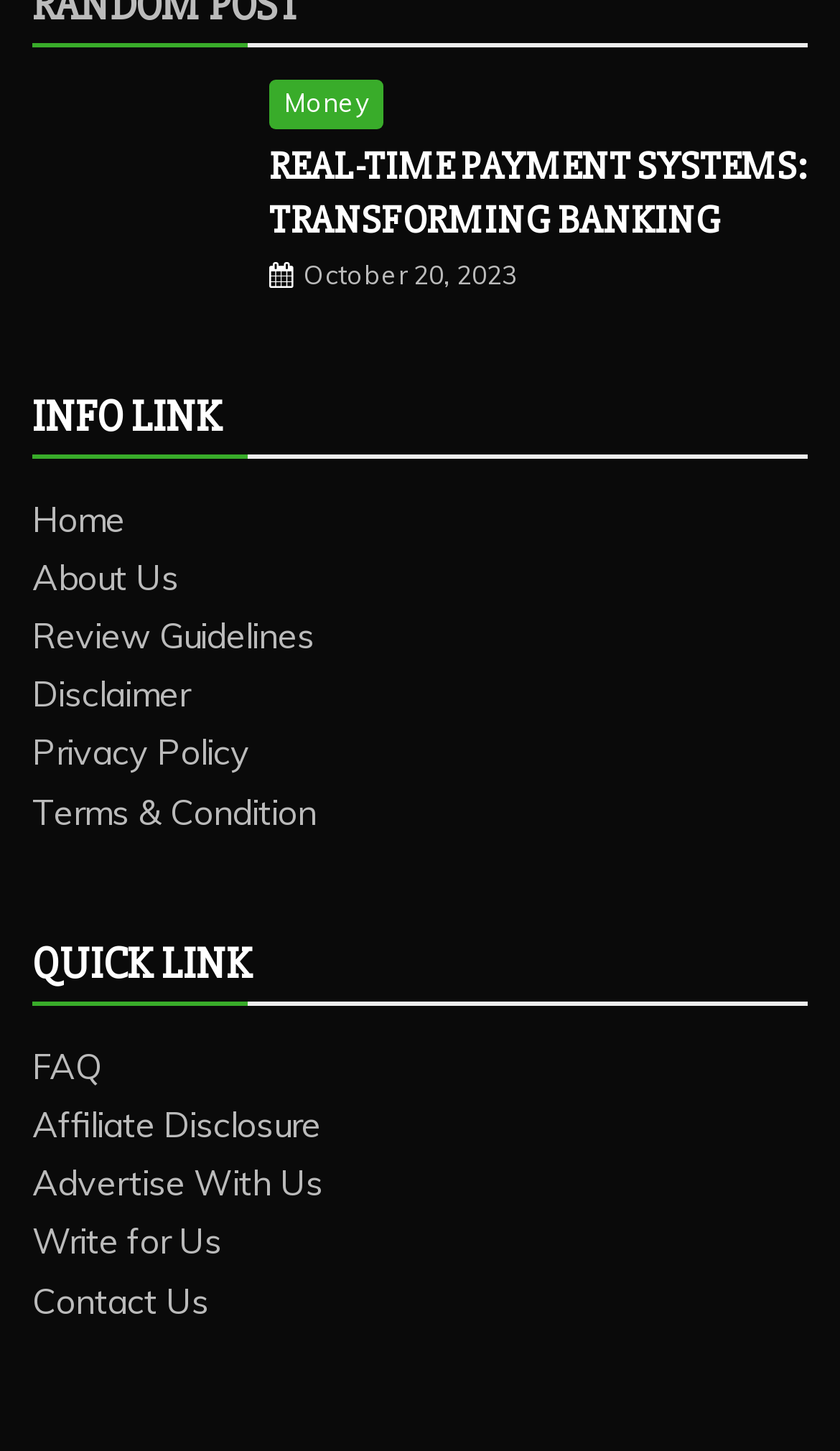Point out the bounding box coordinates of the section to click in order to follow this instruction: "Check the FAQ".

[0.038, 0.72, 0.121, 0.749]